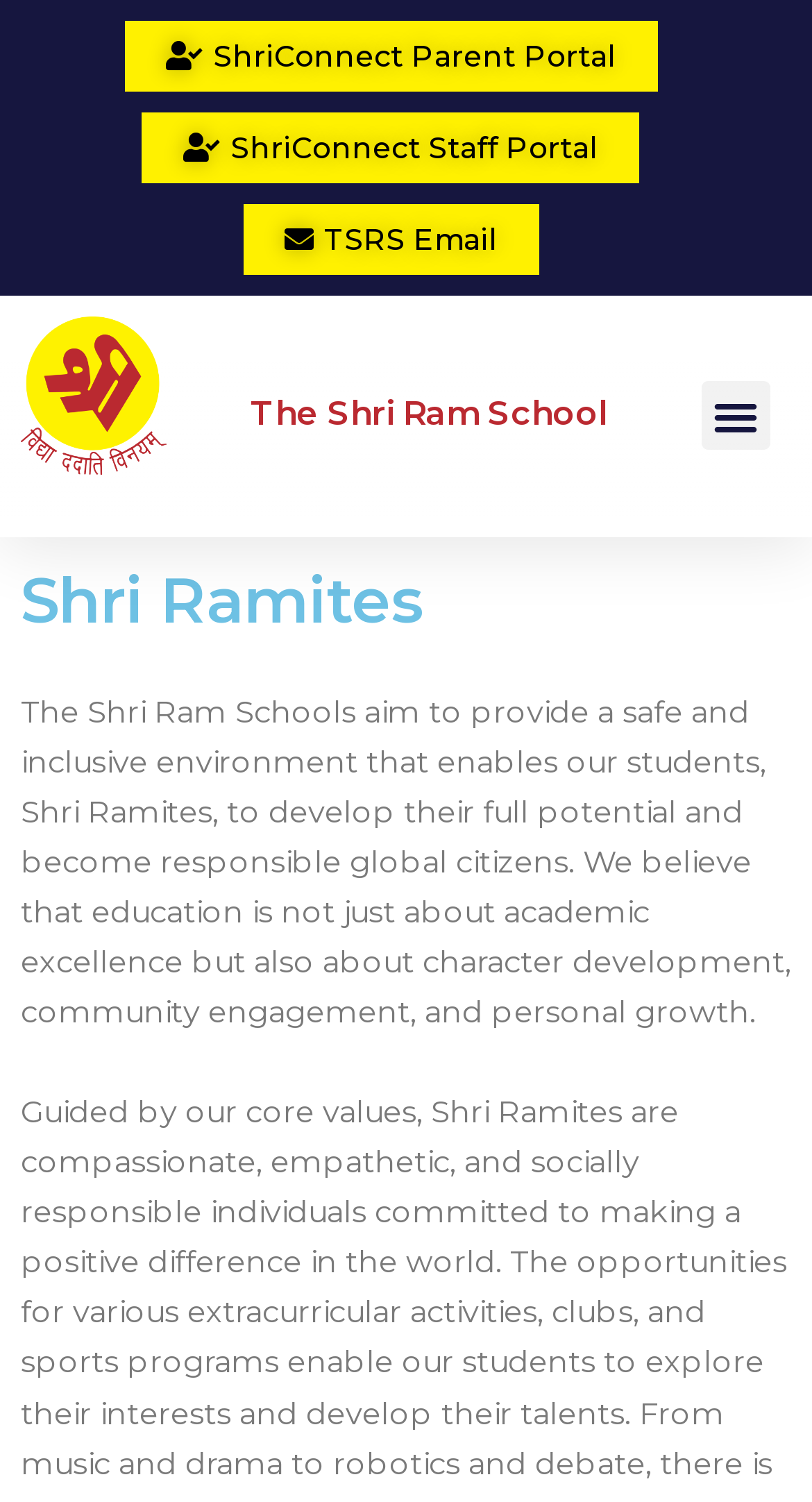Look at the image and answer the question in detail:
How many links are located at the top of the webpage?

I found the answer by counting the number of link elements located at the top of the webpage, which are 'ShriConnect Parent Portal', 'ShriConnect Staff Portal', and 'TSRS Email'.